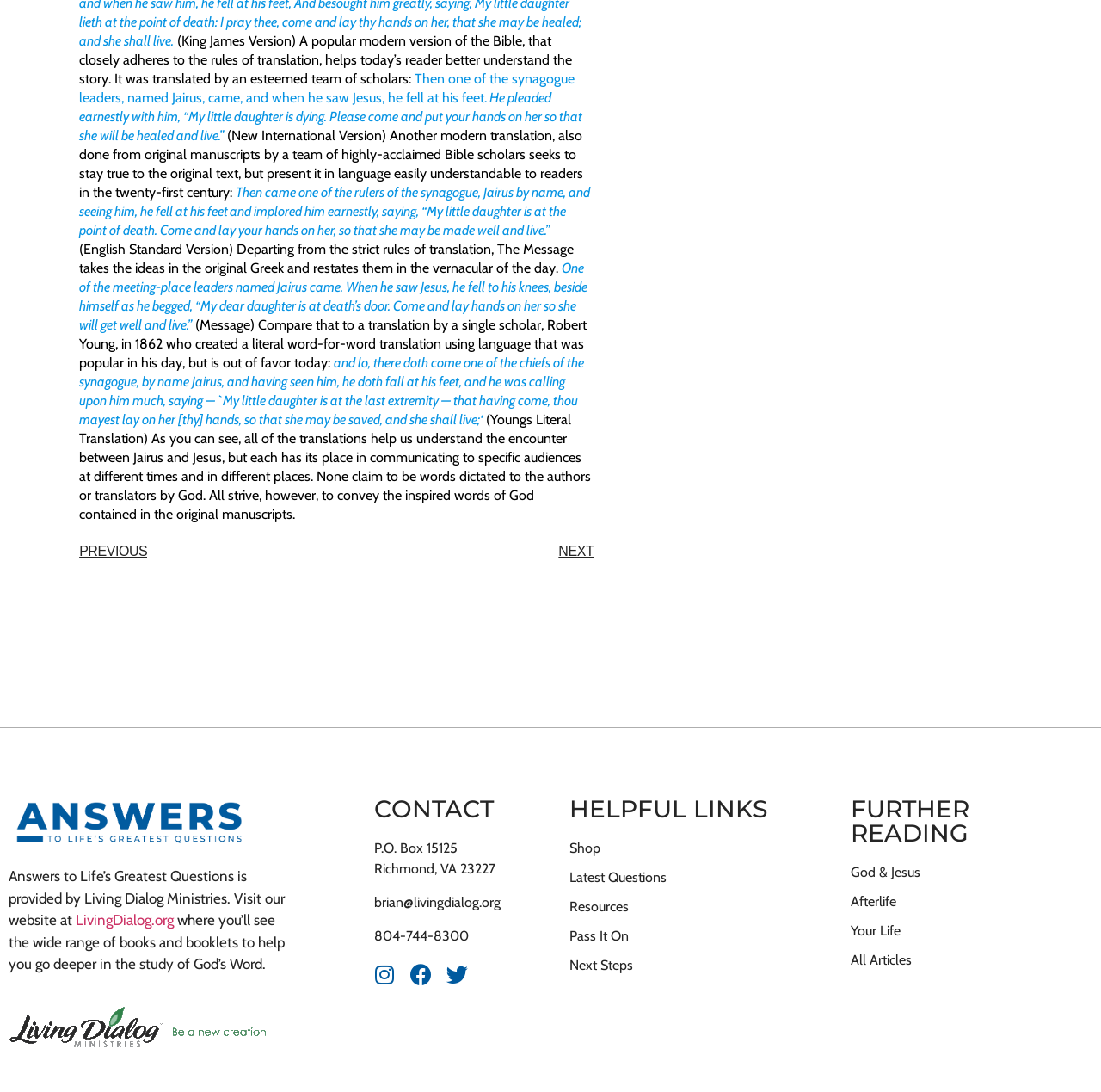Ascertain the bounding box coordinates for the UI element detailed here: "Your Life". The coordinates should be provided as [left, top, right, bottom] with each value being a float between 0 and 1.

[0.772, 0.843, 0.992, 0.862]